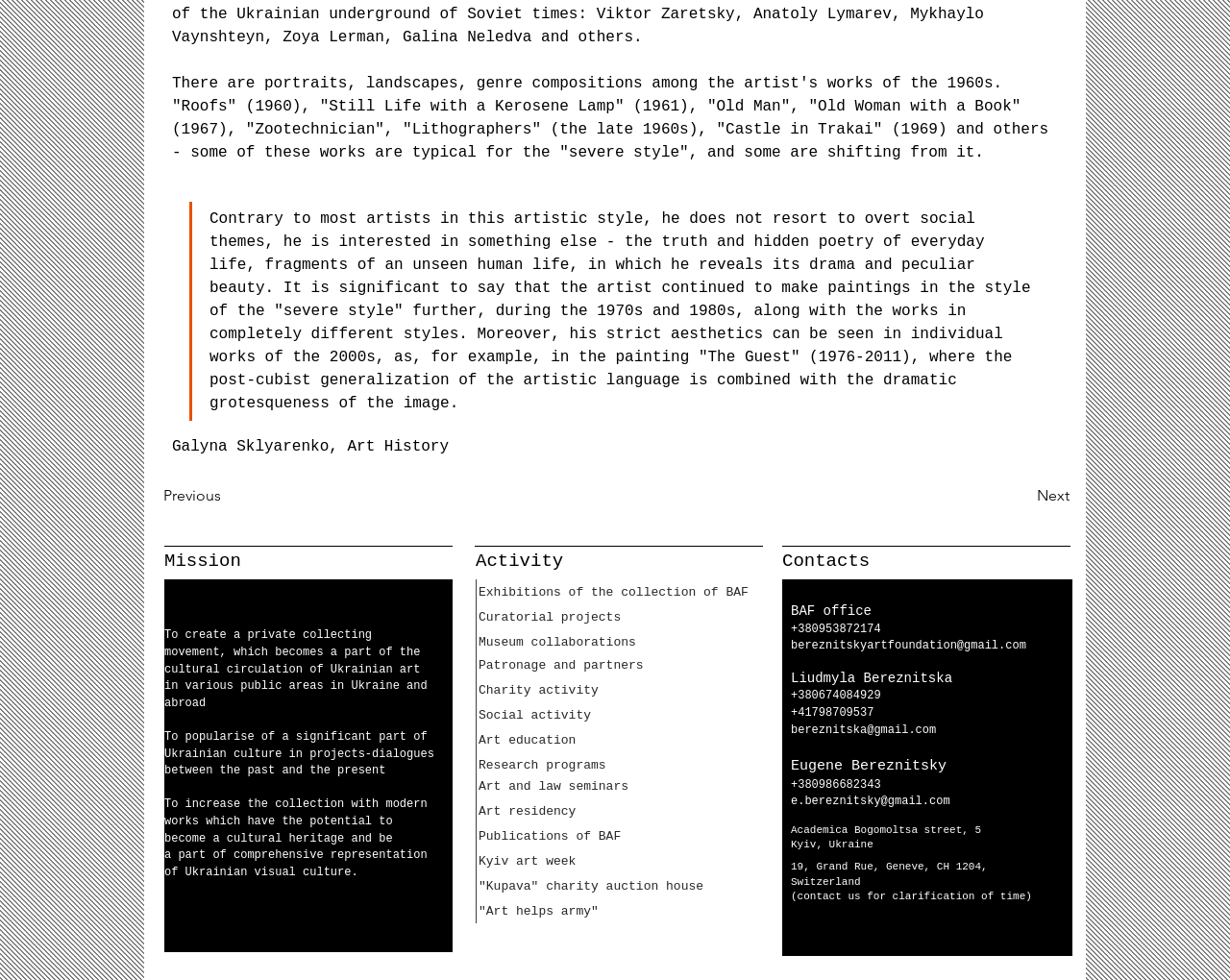Indicate the bounding box coordinates of the element that must be clicked to execute the instruction: "View 'Exhibitions of the collection of BAF'". The coordinates should be given as four float numbers between 0 and 1, i.e., [left, top, right, bottom].

[0.387, 0.592, 0.623, 0.617]